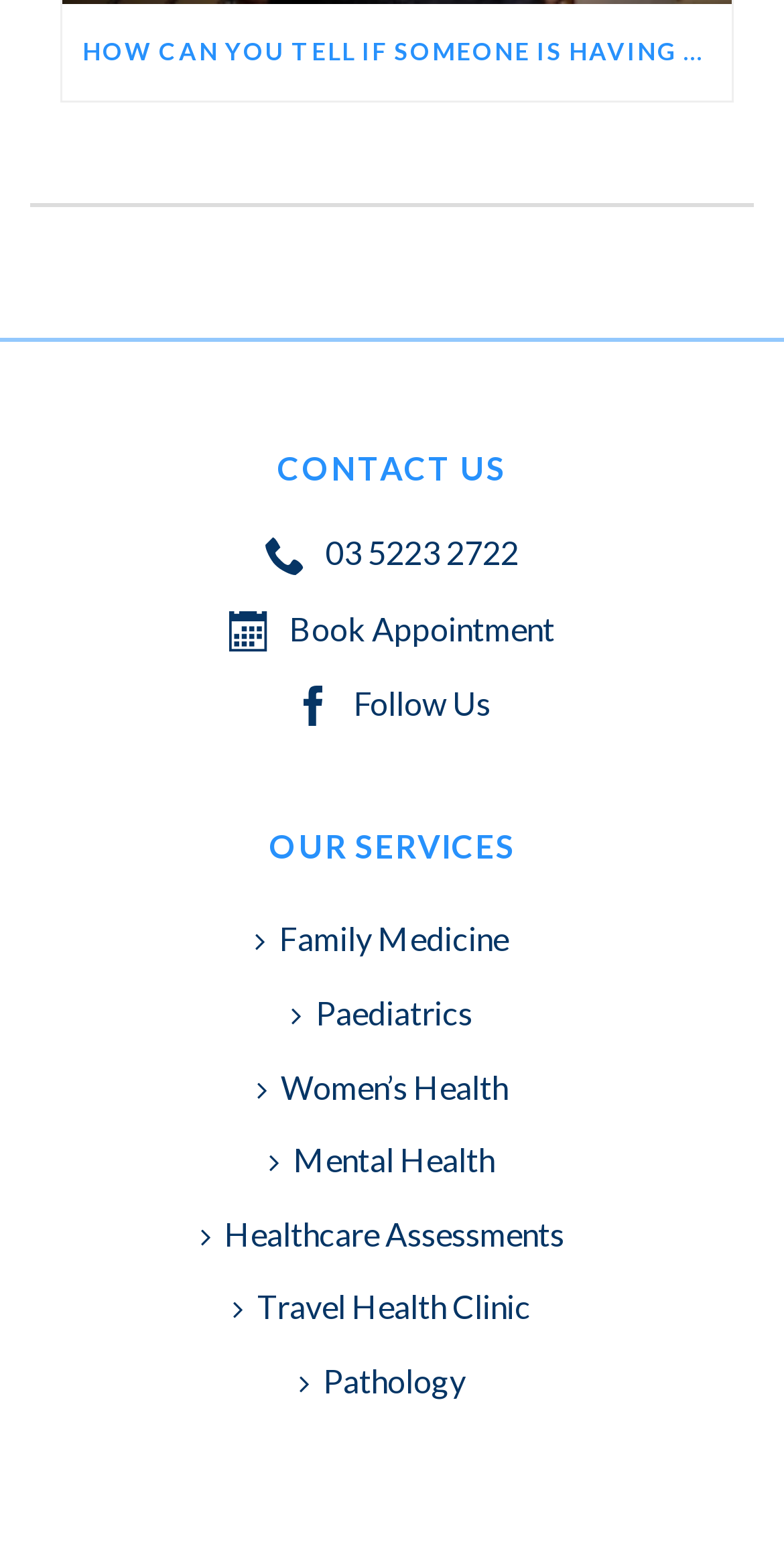What is the phone number to contact?
Please answer the question with as much detail and depth as you can.

I found the phone number by looking at the link element with the text '03 5223 2722' which is located near the 'CONTACT US' static text.